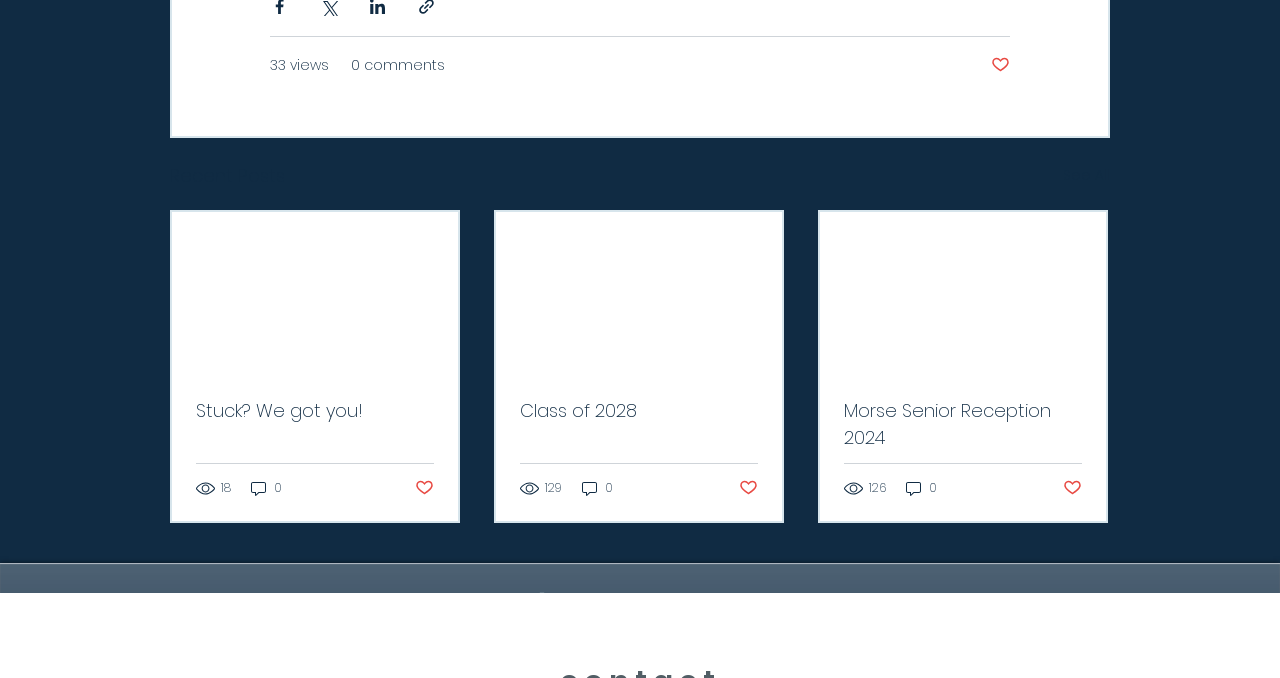Using the provided element description "Zoe Tucker", determine the bounding box coordinates of the UI element.

None